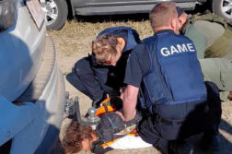Elaborate on the contents of the image in a comprehensive manner.

The image depicts a tense scene involving law enforcement personnel who appear to be apprehending an individual on the ground. Two officers, dressed in uniforms with "GAME" emblazoned on the back, are seen actively engaging with the person on the ground, who is partially restrained. The setting appears to be outdoors, suggesting a field or rural area, likely near parked vehicles. The situation conveys a sense of urgency and emphasizes the complexities surrounding regulatory enforcement and the interactions between authorities and individuals during operations.